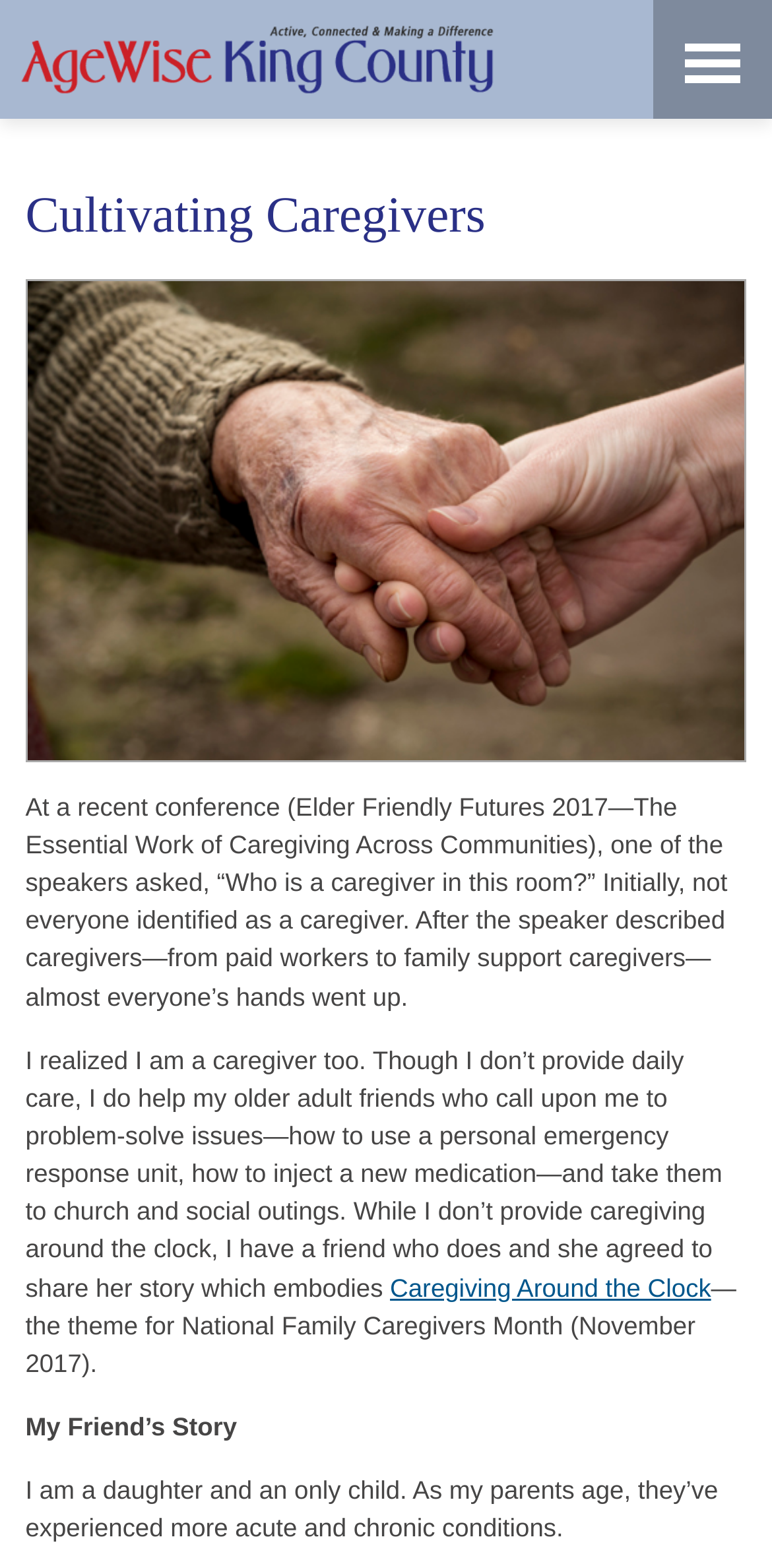Provide a thorough summary of the webpage.

The webpage is about caregiving, specifically focusing on the importance of recognizing oneself as a caregiver. At the top of the page, there is a link to go back to the AgeWise King County homepage. Below this link, there is a header section with a heading that reads "Cultivating Caregivers". 

To the right of the heading, there is an image depicting an elderly person being cared for by a younger person, conveying a sense of respect and care. 

Below the image, there is a block of text that describes a personal experience at a conference where the speaker asked who in the room was a caregiver. The text explains that not everyone initially identified as a caregiver, but after the speaker described the various types of caregivers, almost everyone raised their hands. 

The text then transitions to the author's personal realization that they too are a caregiver, providing support to their older adult friends in various ways. 

Following this, there is a link to a story about caregiving around the clock, which opens in a new tab or window. The link is accompanied by a brief description of the story. 

Below this link, there is a sentence that mentions National Family Caregivers Month, which took place in November 2017. 

The webpage then shifts focus to a friend's story, with a heading that reads "My Friend's Story". The text that follows describes the friend's experience as a daughter and only child, caring for her aging parents who have acute and chronic conditions.